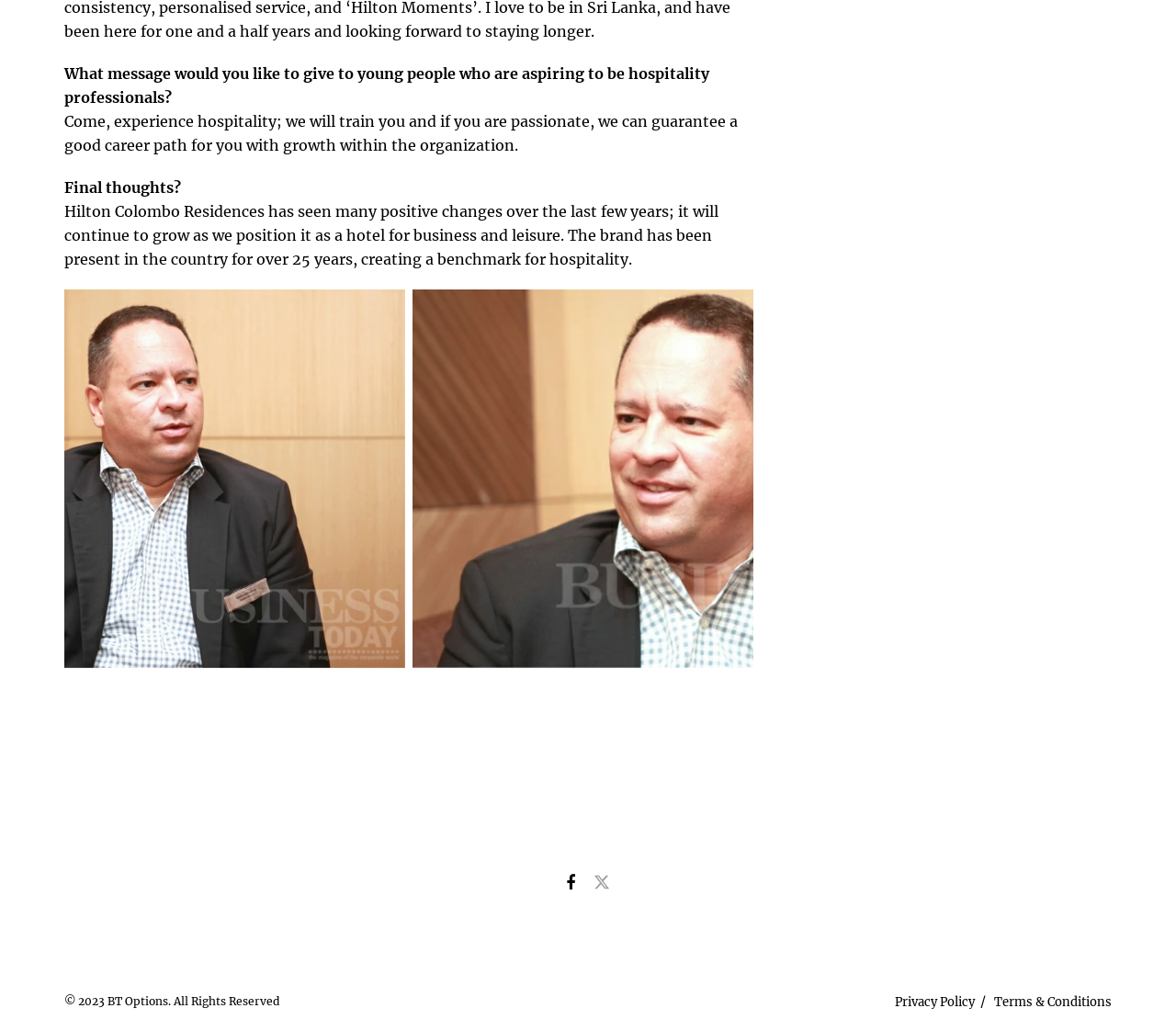What is the topic of the conversation?
Based on the image, answer the question with as much detail as possible.

The conversation is about hospitality professionals and the growth of Hilton Colombo Residences, which suggests that the topic is related to the hospitality industry.